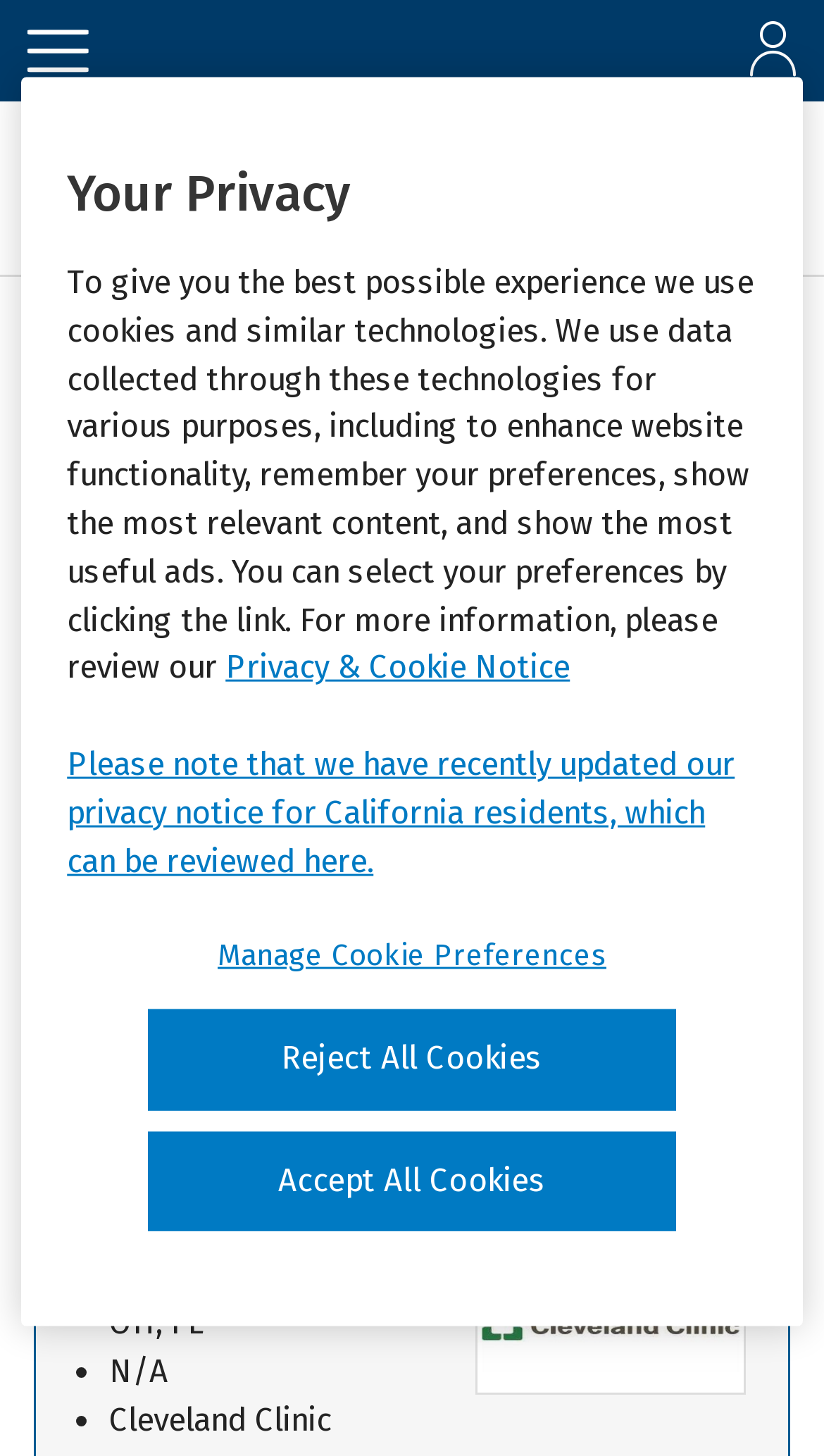Provide an in-depth caption for the webpage.

This webpage is a job search platform, specifically focused on healthcare gastroenterologist full-time jobs in New Hampshire. At the top left corner, there is a "Skip to main menu" link, and at the top right corner, there is a "Skip to user menu" link. Below these links, there is a Physicians Jobs Plus logo, which is an image.

The main content of the page is divided into several sections. The first section has a heading that reads "Healthcare Gastroenterologist Full Time jobs in New Hampshire" and a status indicator that provides some information. Below this, there is a tab list with two tabs: "Refine results" and "✉ Email". 

To the right of the tab list, there is a "Keyword search" section, which contains a text box for entering keywords and a "Search" button. Below this, there is a heading that reads "Broaden your search", followed by a link to "Healthcare, Gastroenterologist, New Hampshire". 

Next, there is a section that displays the search results, with a heading that reads "Found 1 job". The job listing includes a heading that reads "Multispecialty Anesthesiology: Cleveland Main Campus and Community Hospitals", followed by a link to the job description, a Cleveland Clinic logo, and some details about the job, including location and employer.

At the bottom of the page, there is a "Your Privacy" section, which is a modal dialog that provides information about the website's use of cookies and similar technologies. This section includes a heading, some explanatory text, and links to more information about privacy and cookie notices. There are also buttons to manage cookie preferences, reject all cookies, or accept all cookies.